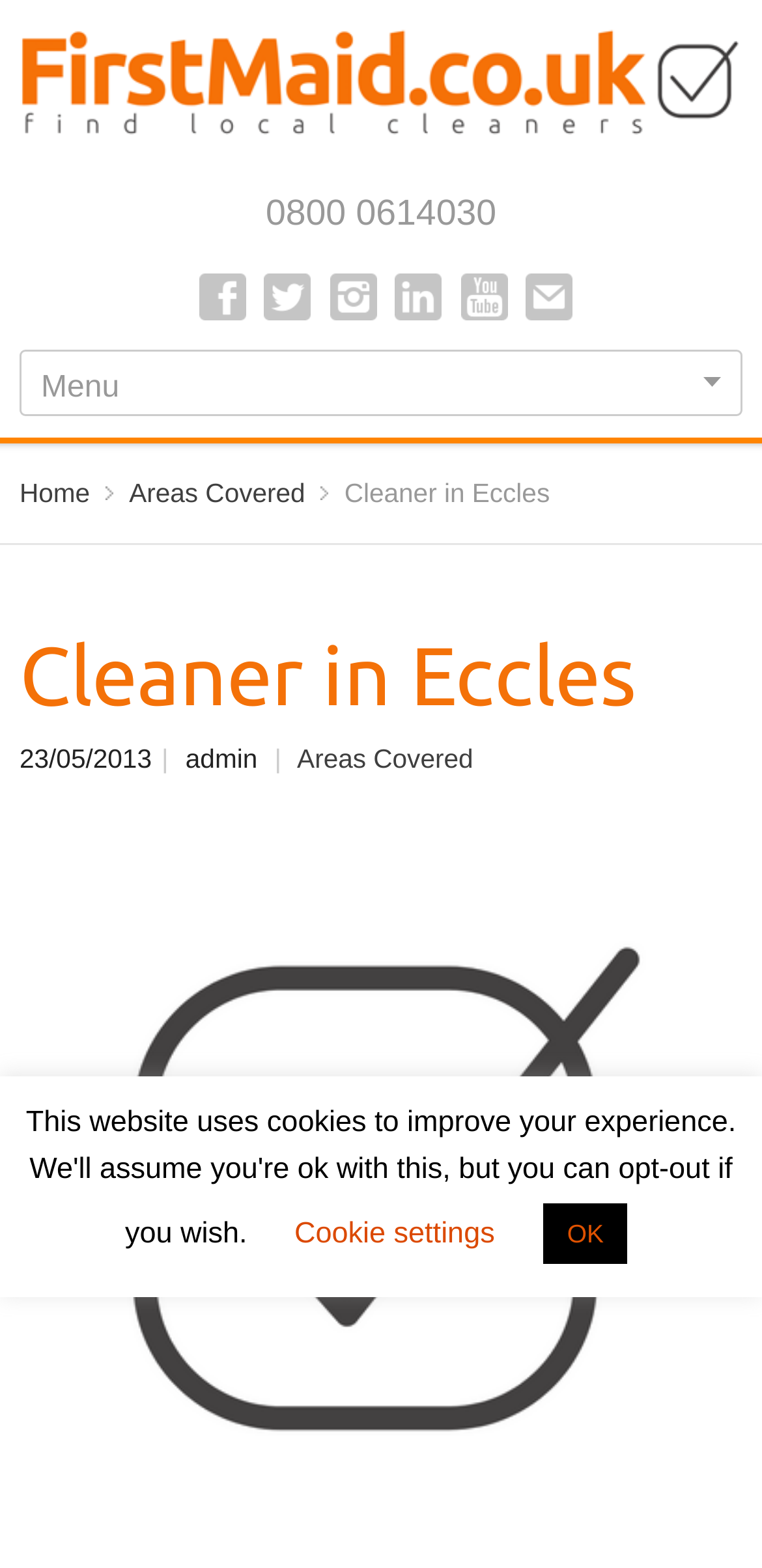Extract the main title from the webpage.

Cleaner in Eccles